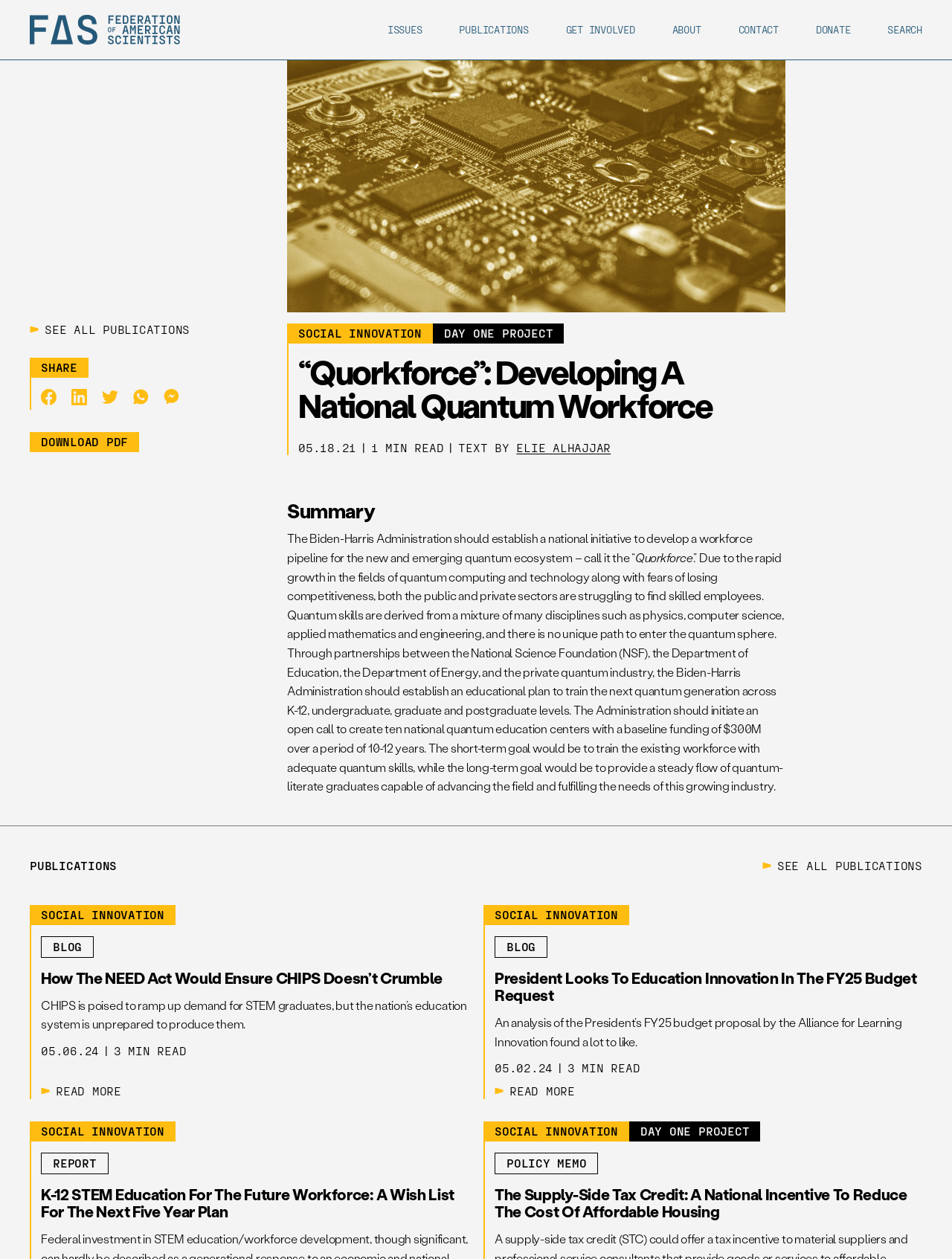Please answer the following question using a single word or phrase: 
How many links are in the top navigation bar?

7